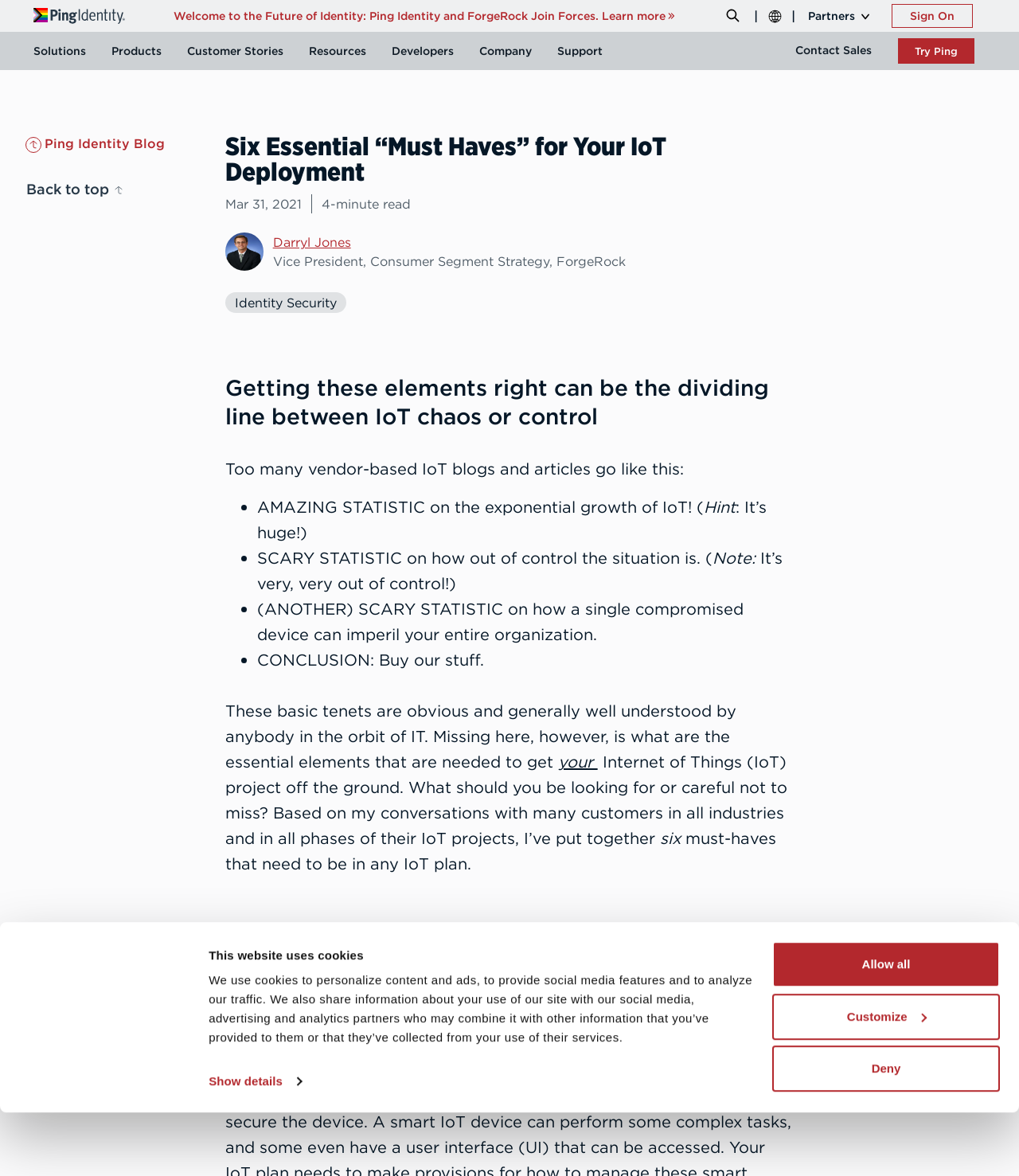Identify the bounding box coordinates for the region of the element that should be clicked to carry out the instruction: "Read about Identity Security". The bounding box coordinates should be four float numbers between 0 and 1, i.e., [left, top, right, bottom].

[0.23, 0.251, 0.33, 0.264]